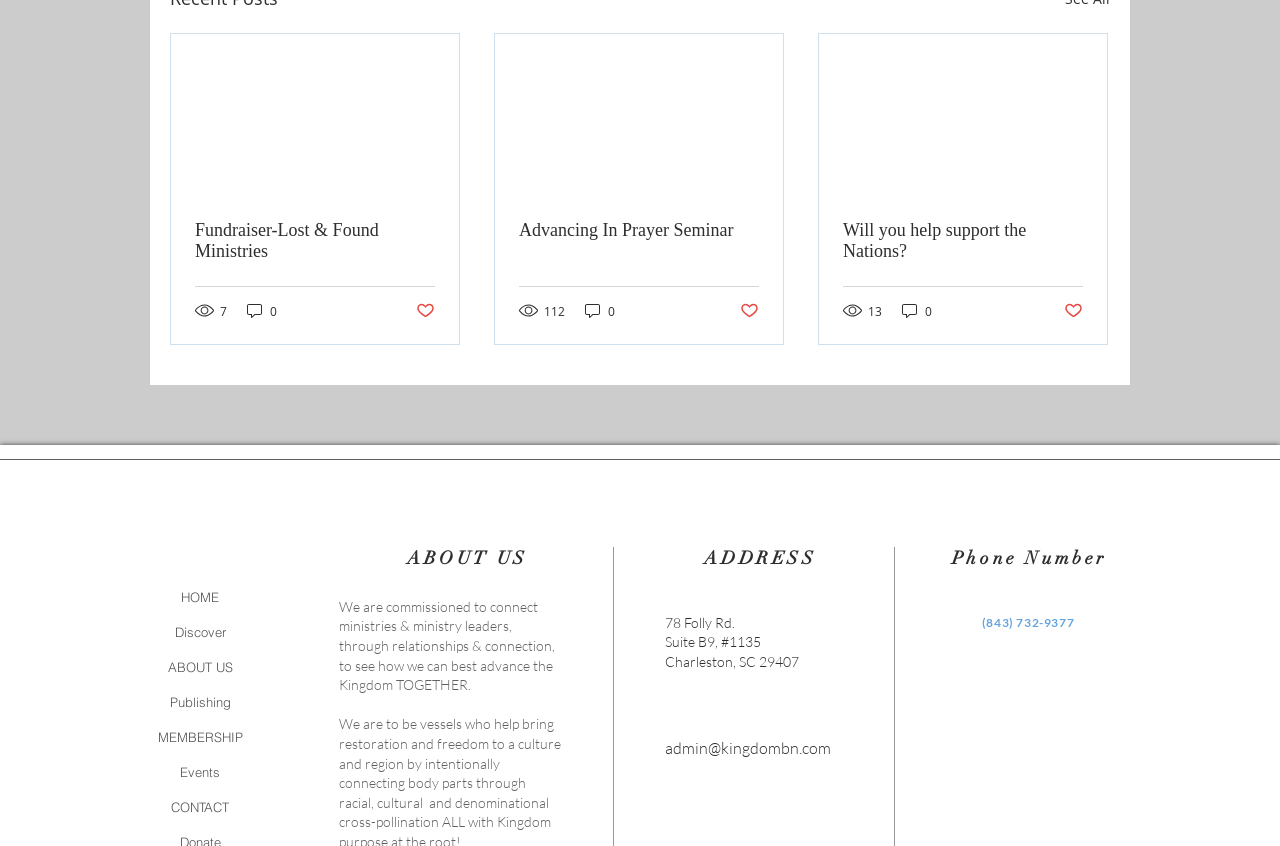What is the address of the organization?
Using the details from the image, give an elaborate explanation to answer the question.

The address of the organization is 78 Folly Rd, Suite B9, #1135, Charleston, SC 29407, which can be found in the 'ADDRESS' section at the bottom of the page.